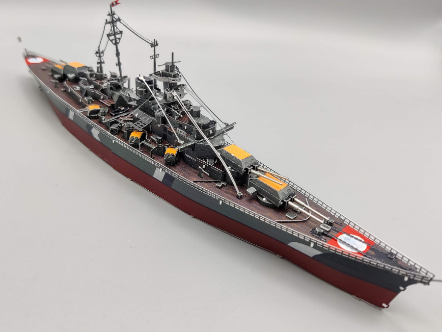What is the purpose of the Portable Photo Studio Box?
From the details in the image, answer the question comprehensively.

The Portable Photo Studio Box is used for high-quality photography in confined spaces, making it ideal for showcasing detailed model kits like the Bismarck model in the image, as mentioned in the caption.